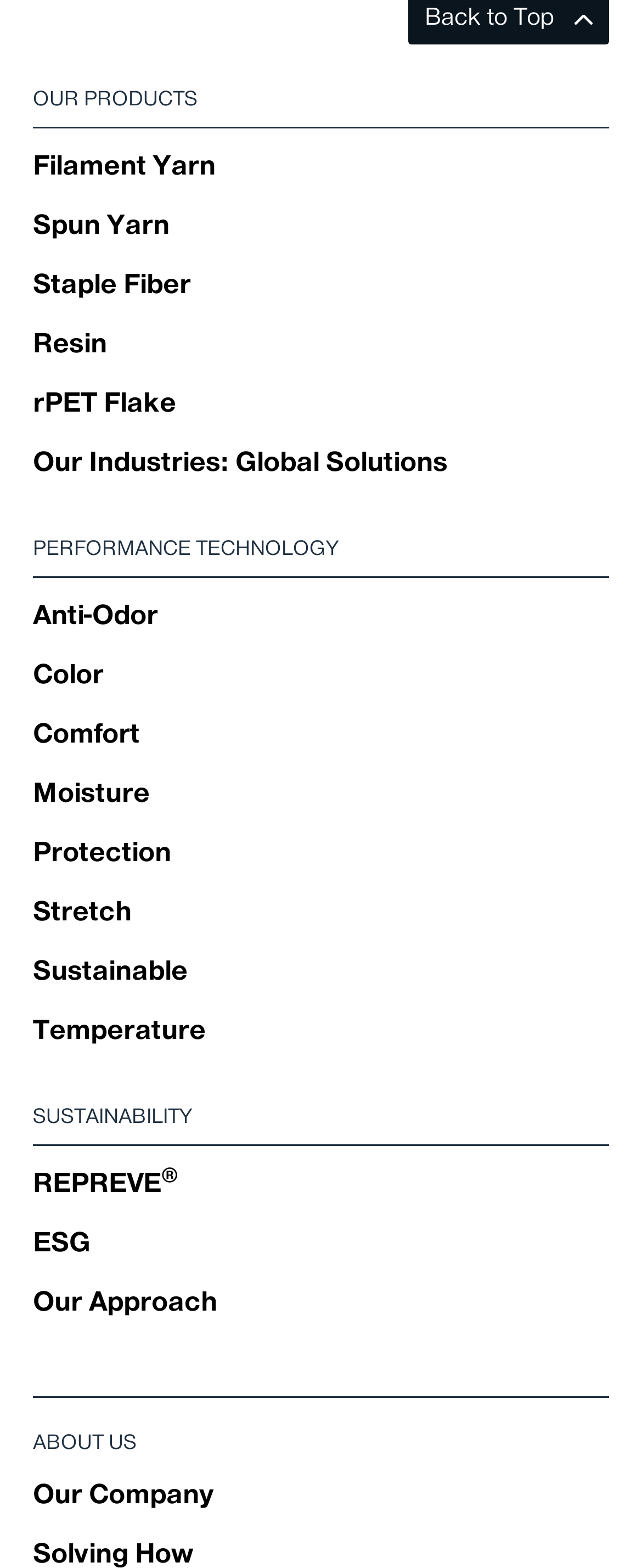Could you indicate the bounding box coordinates of the region to click in order to complete this instruction: "View Filament Yarn products".

[0.051, 0.099, 0.336, 0.116]